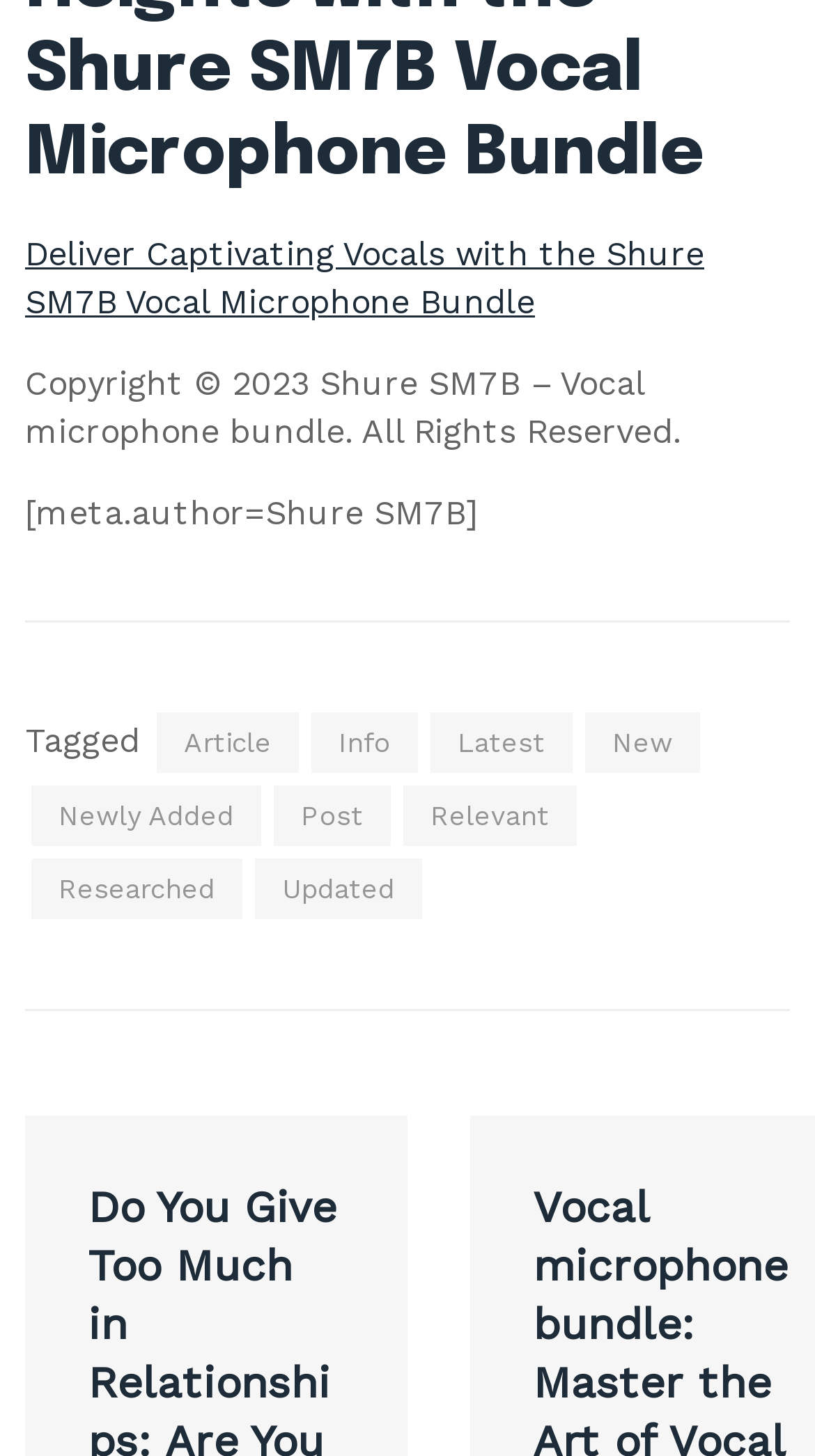Kindly determine the bounding box coordinates for the clickable area to achieve the given instruction: "Click on the 'Deliver Captivating Vocals with the Shure SM7B Vocal Microphone Bundle' link".

[0.031, 0.161, 0.864, 0.222]